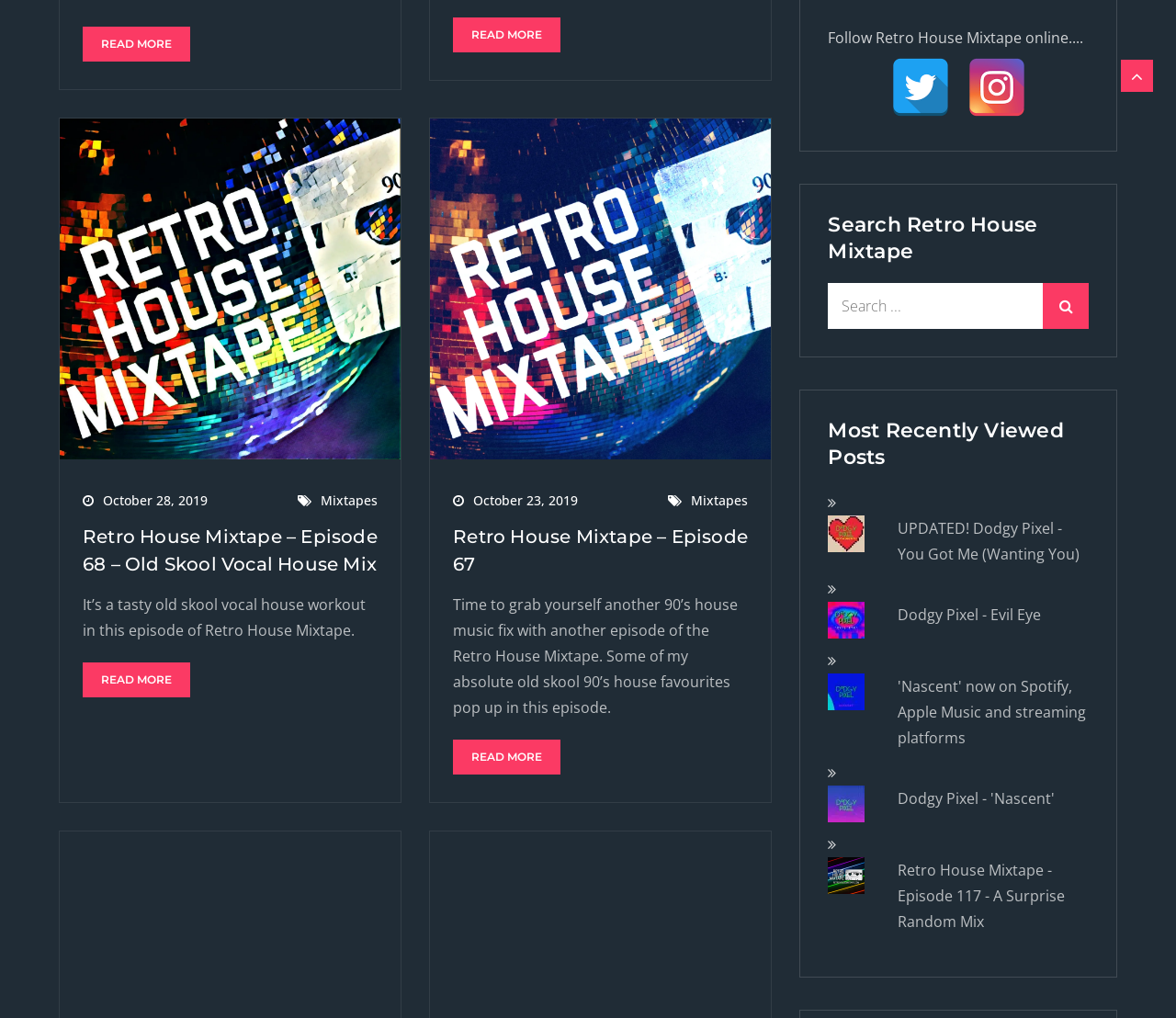What is the main topic of this webpage?
Please respond to the question with as much detail as possible.

Based on the webpage content, I can see that the main topic is Retro House Mixtape, which is a music-related webpage. The webpage contains various episodes of Retro House Mixtape, along with their descriptions and links to read more.